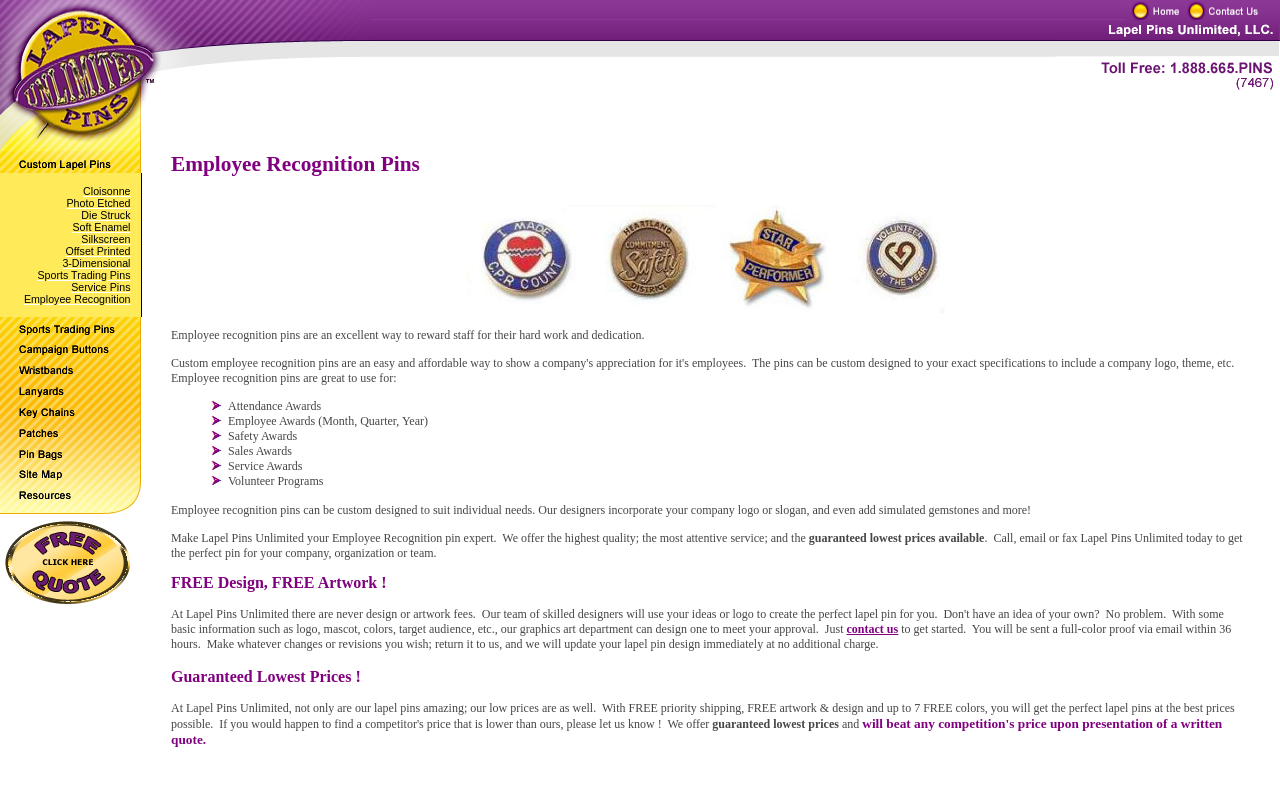What is the material of the pins?
Look at the webpage screenshot and answer the question with a detailed explanation.

The webpage does not explicitly mention the material of the pins, although it does describe the different types of pins and their characteristics.